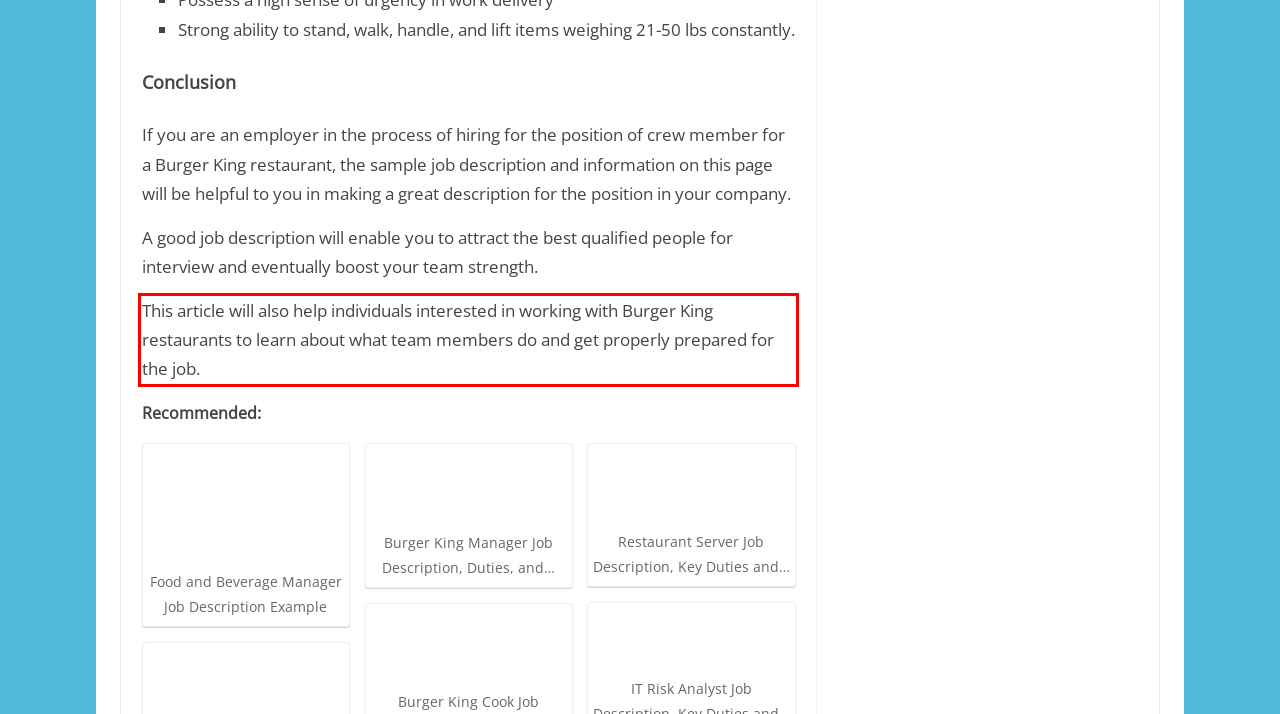You are presented with a webpage screenshot featuring a red bounding box. Perform OCR on the text inside the red bounding box and extract the content.

This article will also help individuals interested in working with Burger King restaurants to learn about what team members do and get properly prepared for the job.